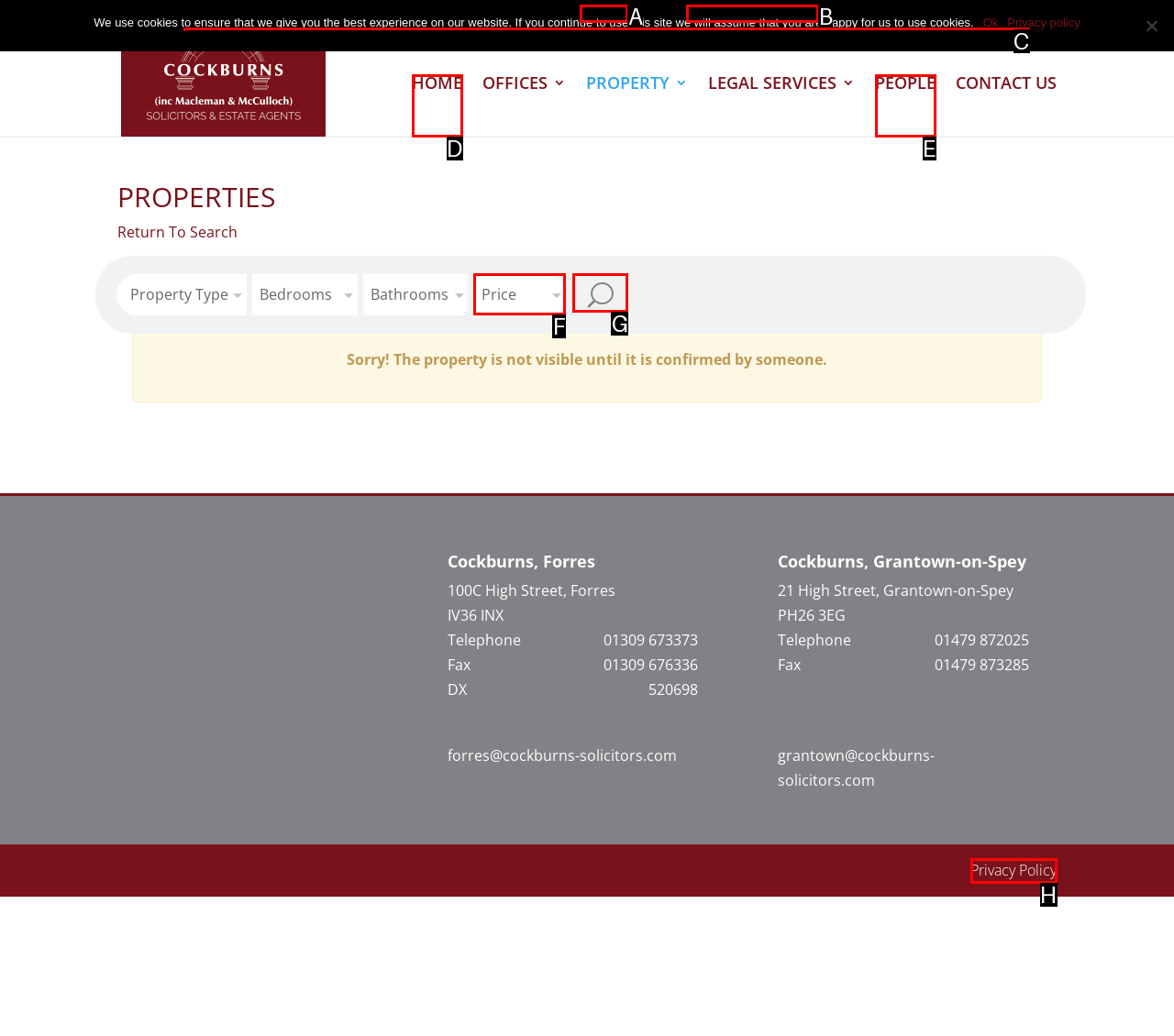Given the element description: name="s" placeholder="Search …" title="Search for:", choose the HTML element that aligns with it. Indicate your choice with the corresponding letter.

C